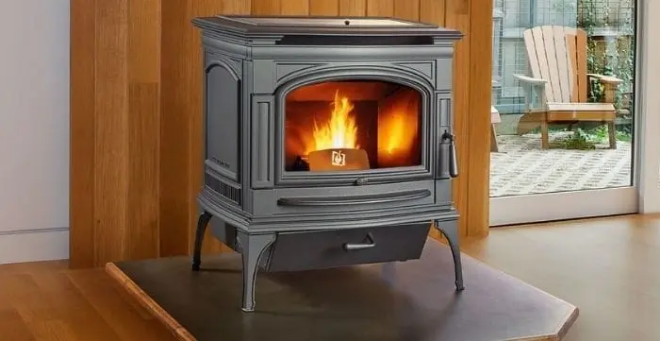Kindly respond to the following question with a single word or a brief phrase: 
What can be seen through the glass doors?

Outdoor seating